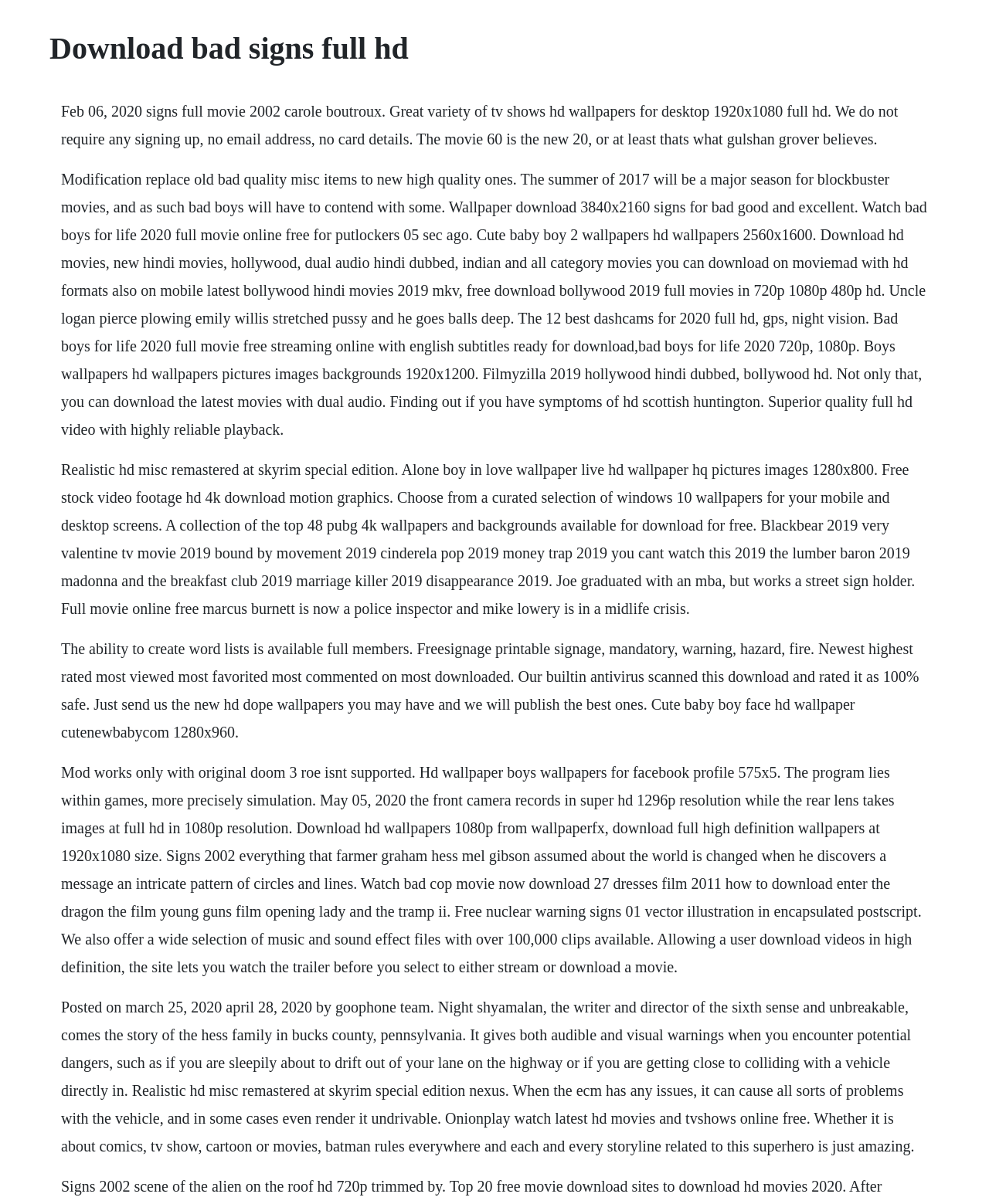Answer the question with a single word or phrase: 
What is the resolution of the wallpapers mentioned?

1920x1080